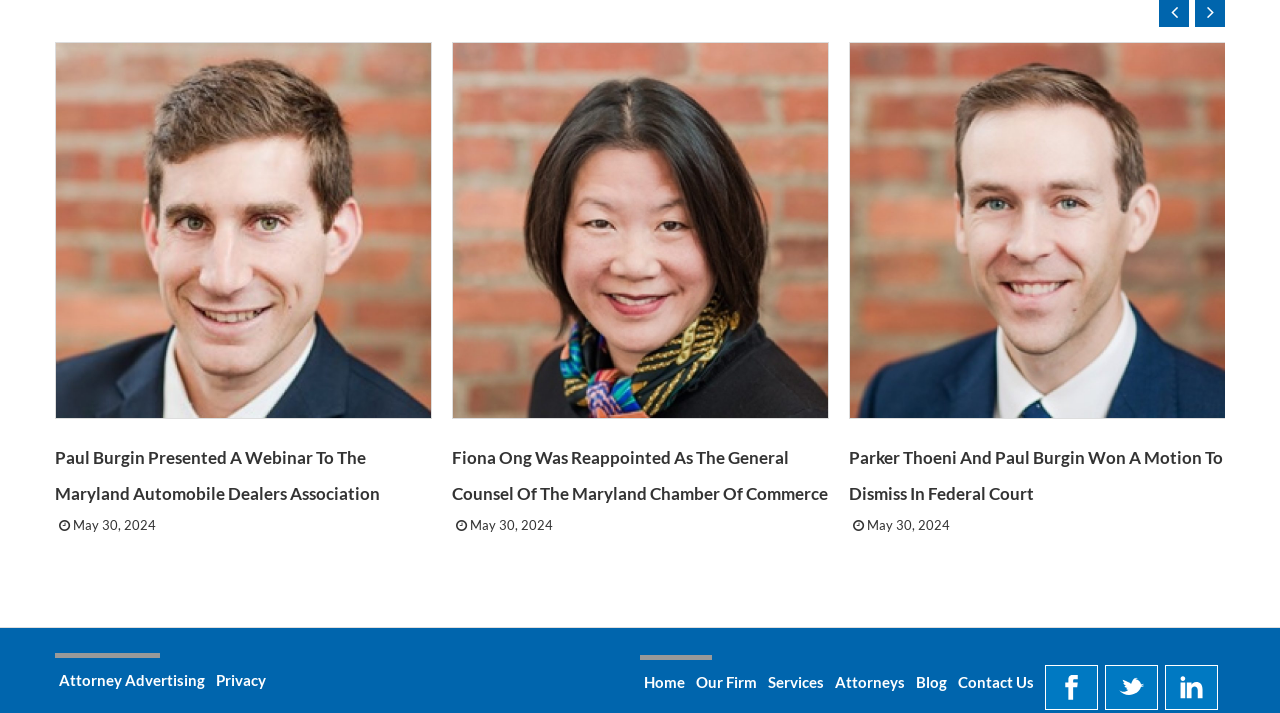Provide the bounding box coordinates of the UI element this sentence describes: "Contact Us".

[0.745, 0.933, 0.811, 0.982]